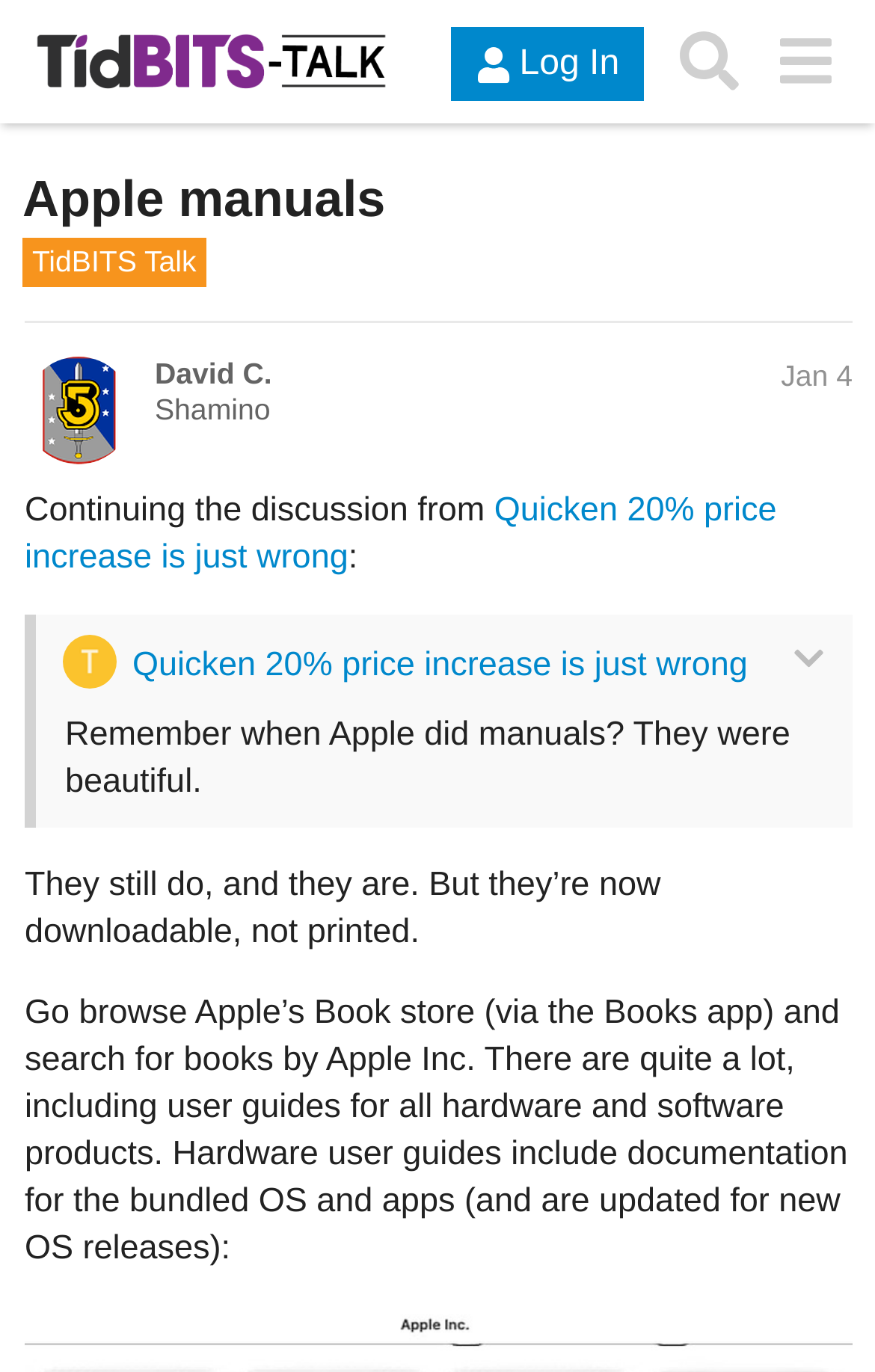Give a concise answer of one word or phrase to the question: 
Who started the discussion on January 4?

David C. Shamino